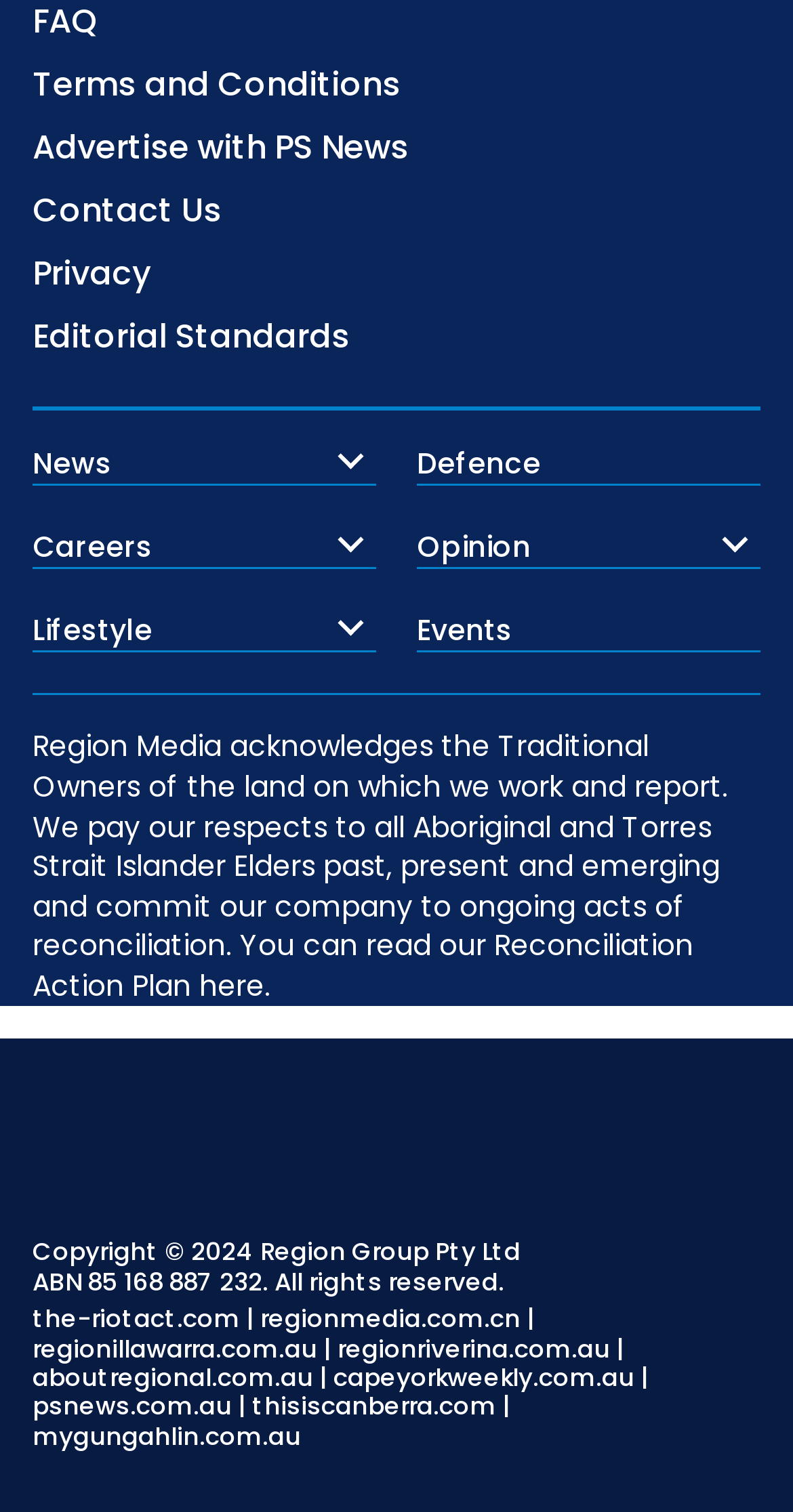How many authors are mentioned on the website?
Based on the image content, provide your answer in one word or a short phrase.

4